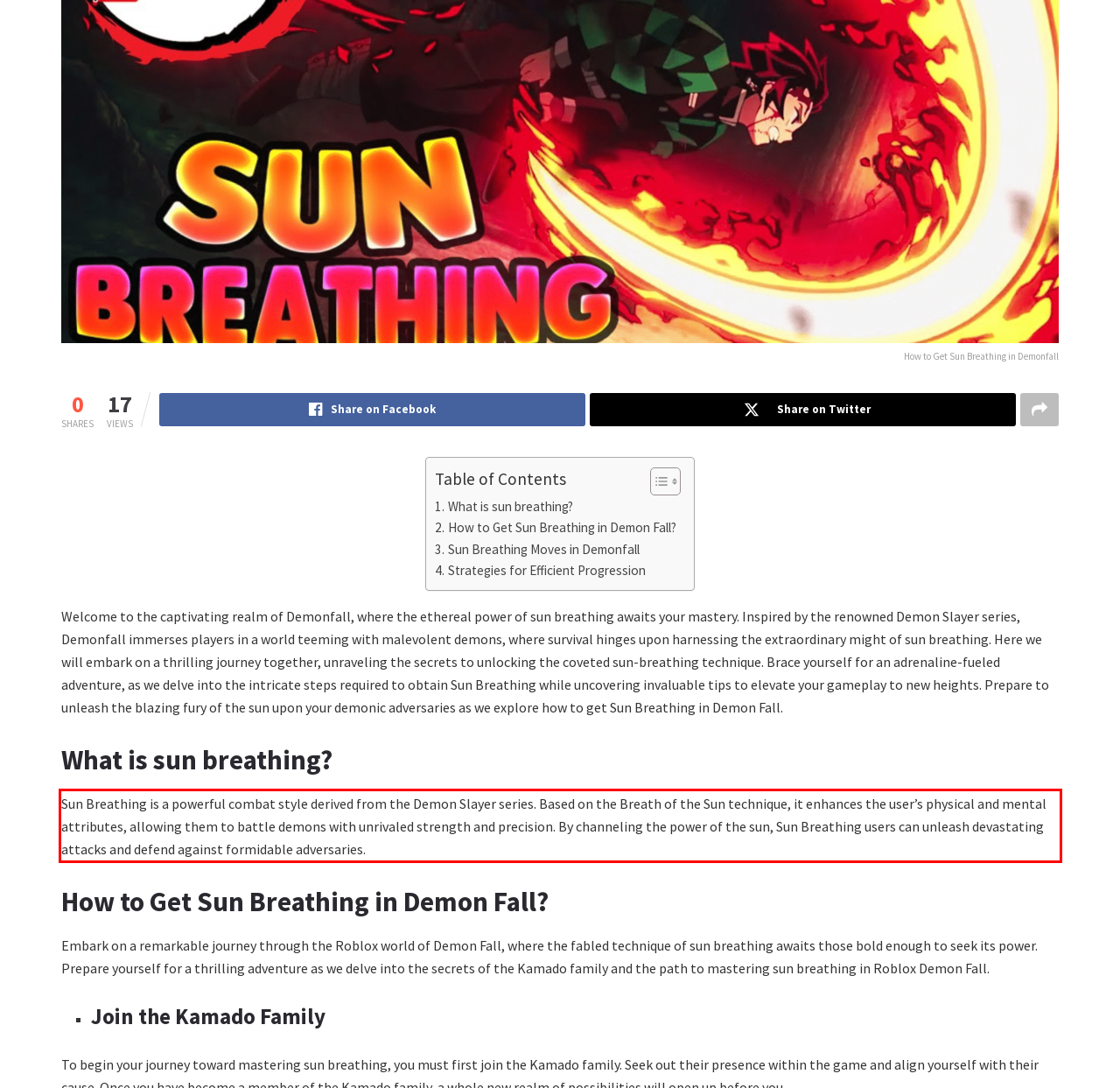Please examine the webpage screenshot containing a red bounding box and use OCR to recognize and output the text inside the red bounding box.

Sun Breathing is a powerful combat style derived from the Demon Slayer series. Based on the Breath of the Sun technique, it enhances the user’s physical and mental attributes, allowing them to battle demons with unrivaled strength and precision. By channeling the power of the sun, Sun Breathing users can unleash devastating attacks and defend against formidable adversaries.